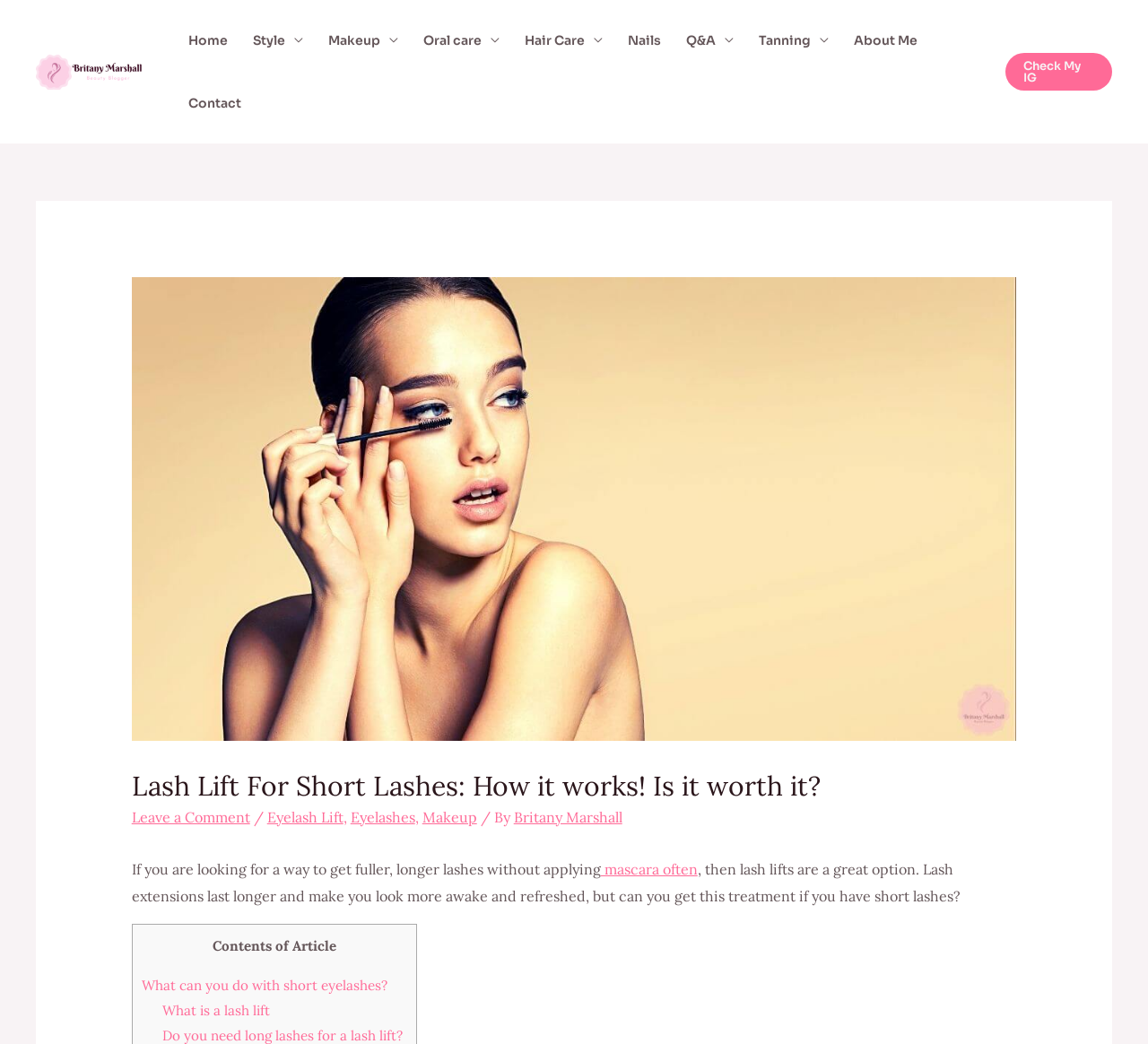Determine the bounding box coordinates for the element that should be clicked to follow this instruction: "Check the author's Instagram". The coordinates should be given as four float numbers between 0 and 1, in the format [left, top, right, bottom].

[0.876, 0.051, 0.969, 0.087]